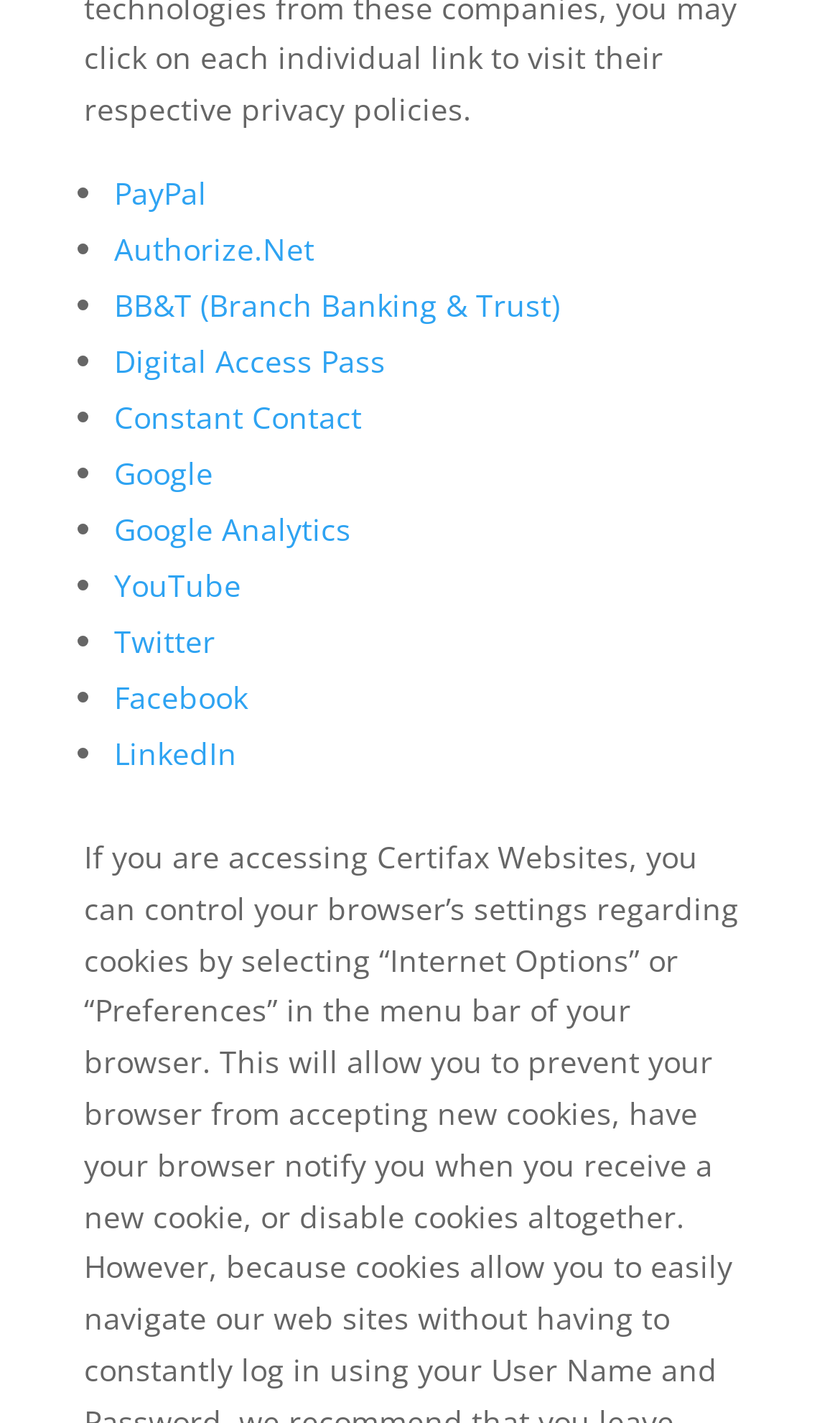How many social media platforms are listed?
Please give a well-detailed answer to the question.

I counted the number of links that are social media platforms, which are YouTube, Twitter, Facebook, and LinkedIn. There are 4 social media platforms listed.